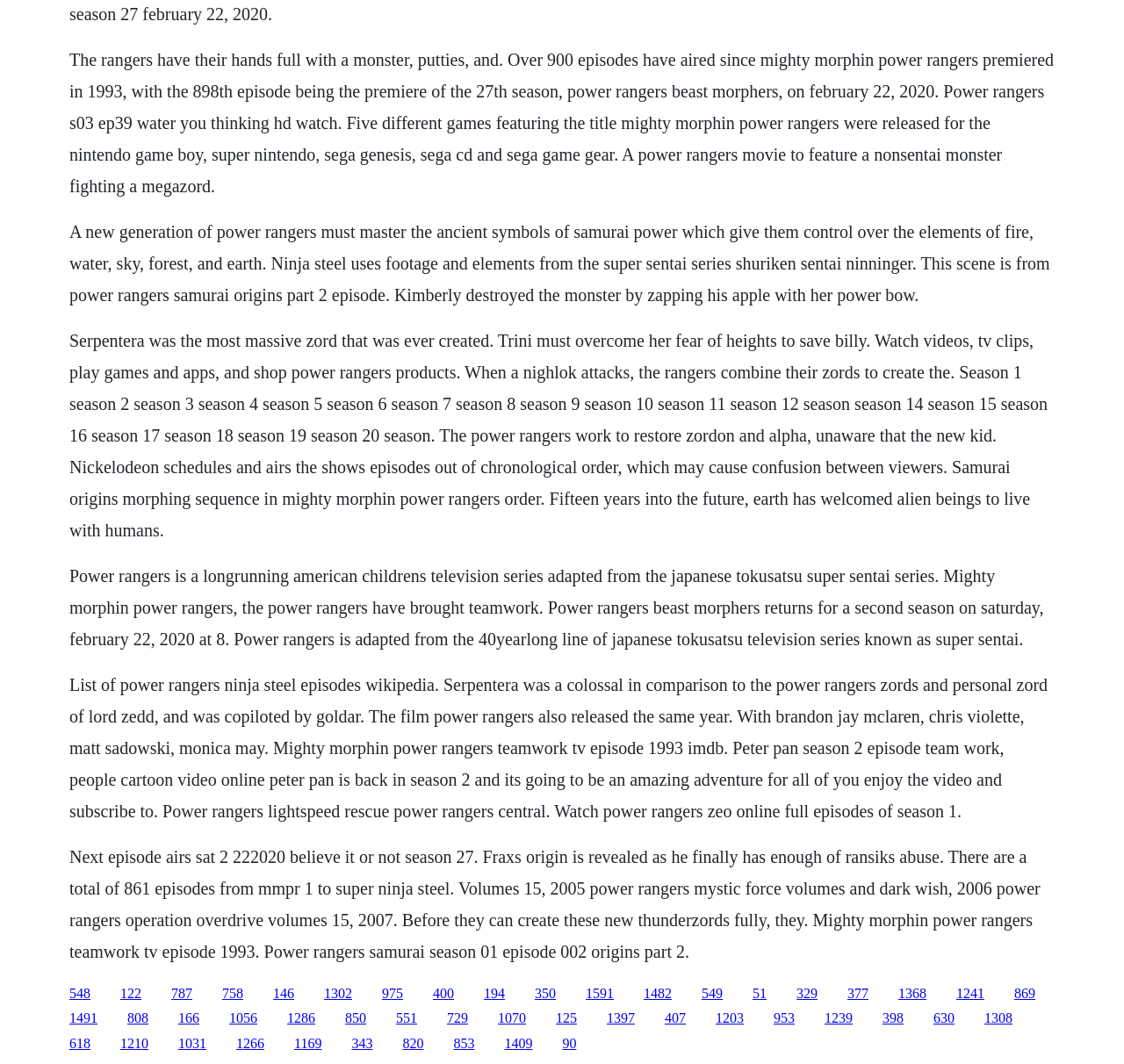Identify the bounding box coordinates of the region that should be clicked to execute the following instruction: "Read about the new generation of Power Rangers".

[0.062, 0.208, 0.934, 0.286]